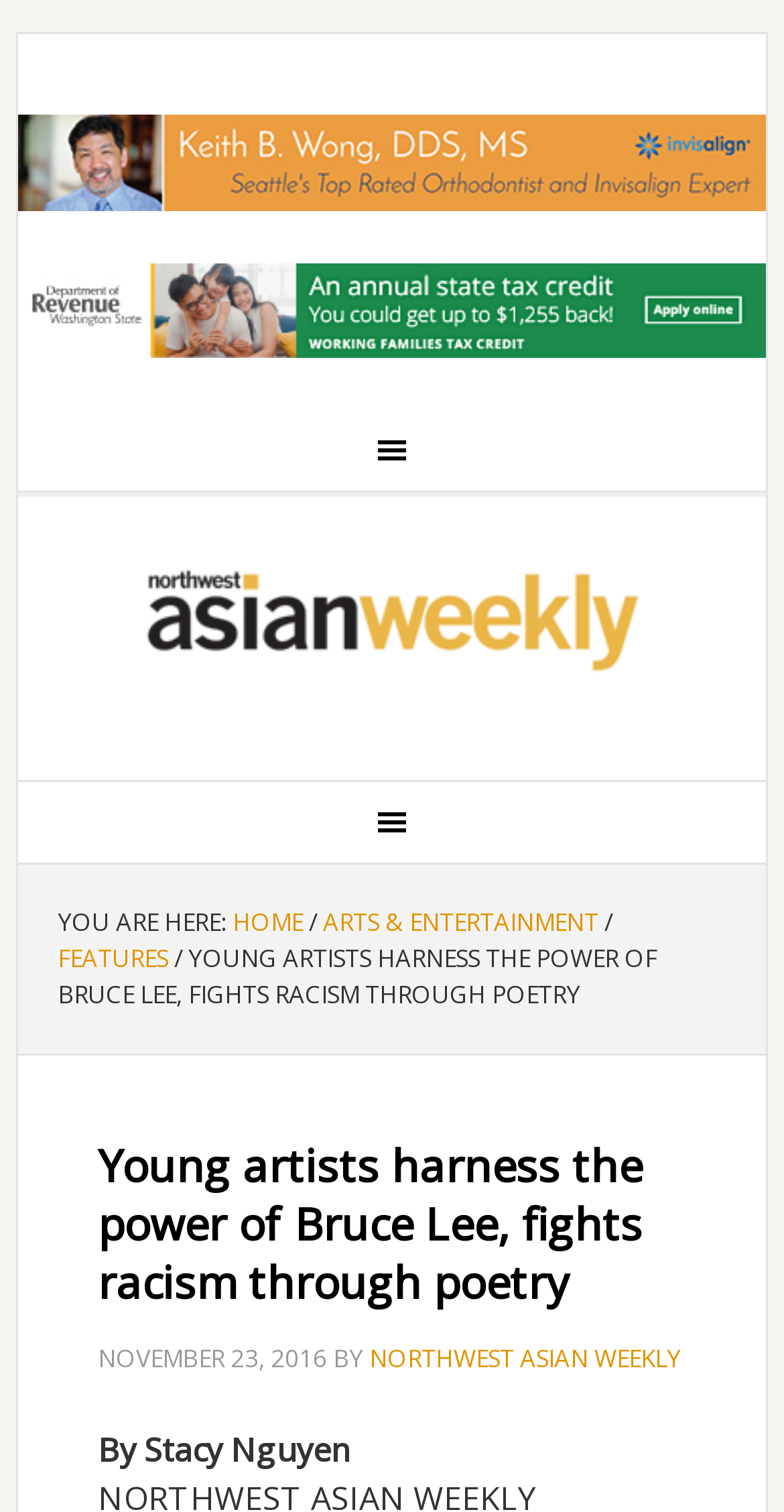Locate the headline of the webpage and generate its content.

Young artists harness the power of Bruce Lee, fights racism through poetry